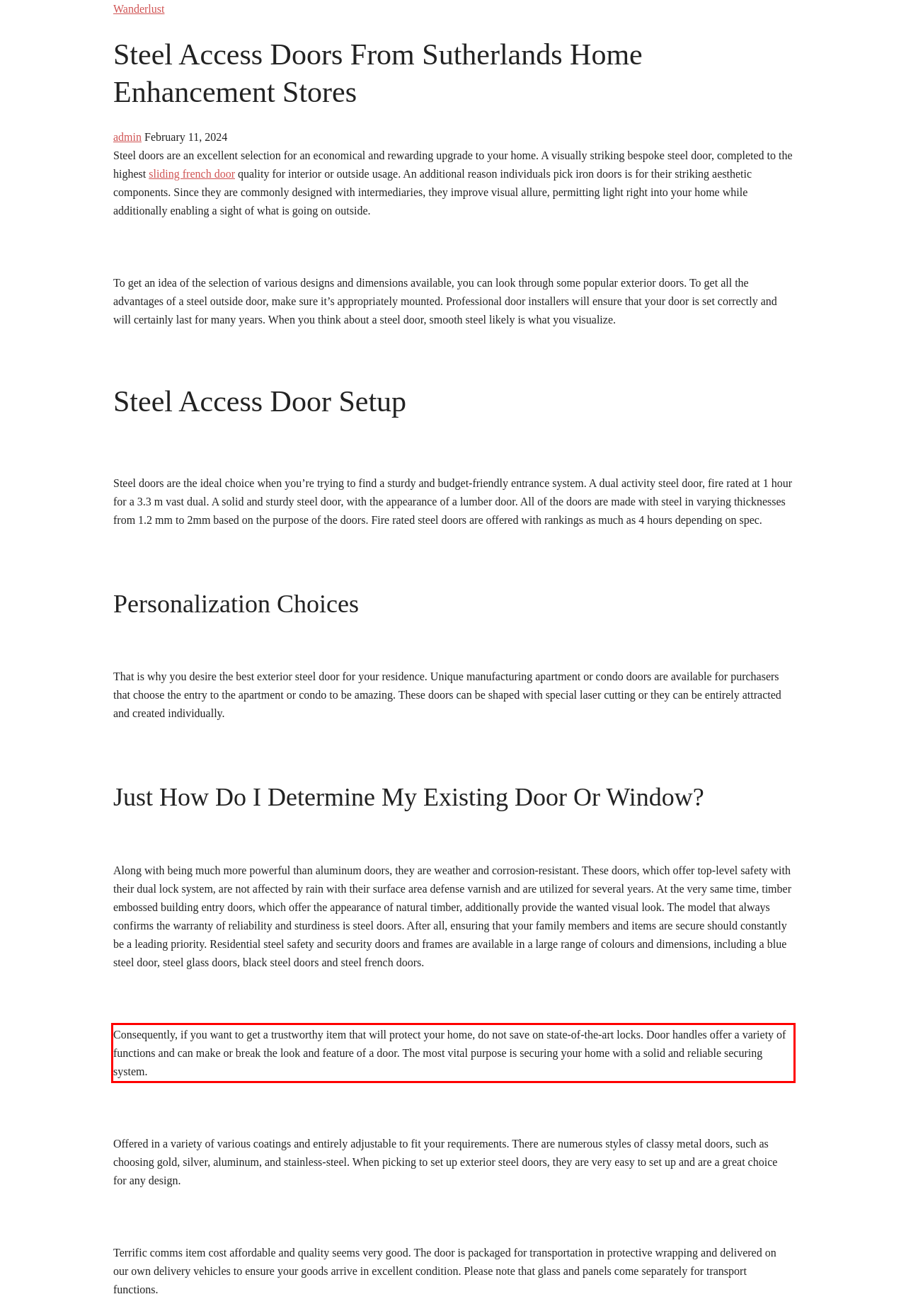Analyze the red bounding box in the provided webpage screenshot and generate the text content contained within.

Consequently, if you want to get a trustworthy item that will protect your home, do not save on state-of-the-art locks. Door handles offer a variety of functions and can make or break the look and feature of a door. The most vital purpose is securing your home with a solid and reliable securing system.